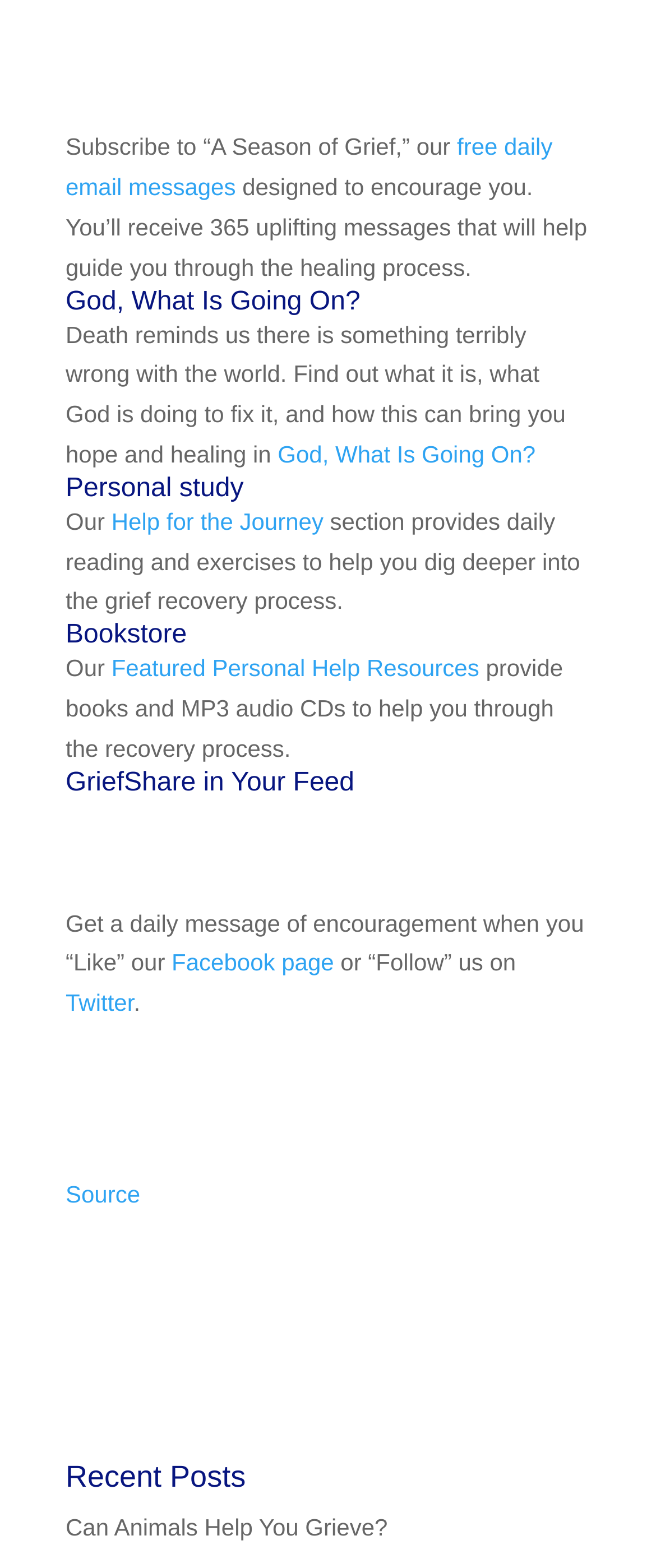Could you provide the bounding box coordinates for the portion of the screen to click to complete this instruction: "Click on Children & Baby"?

None